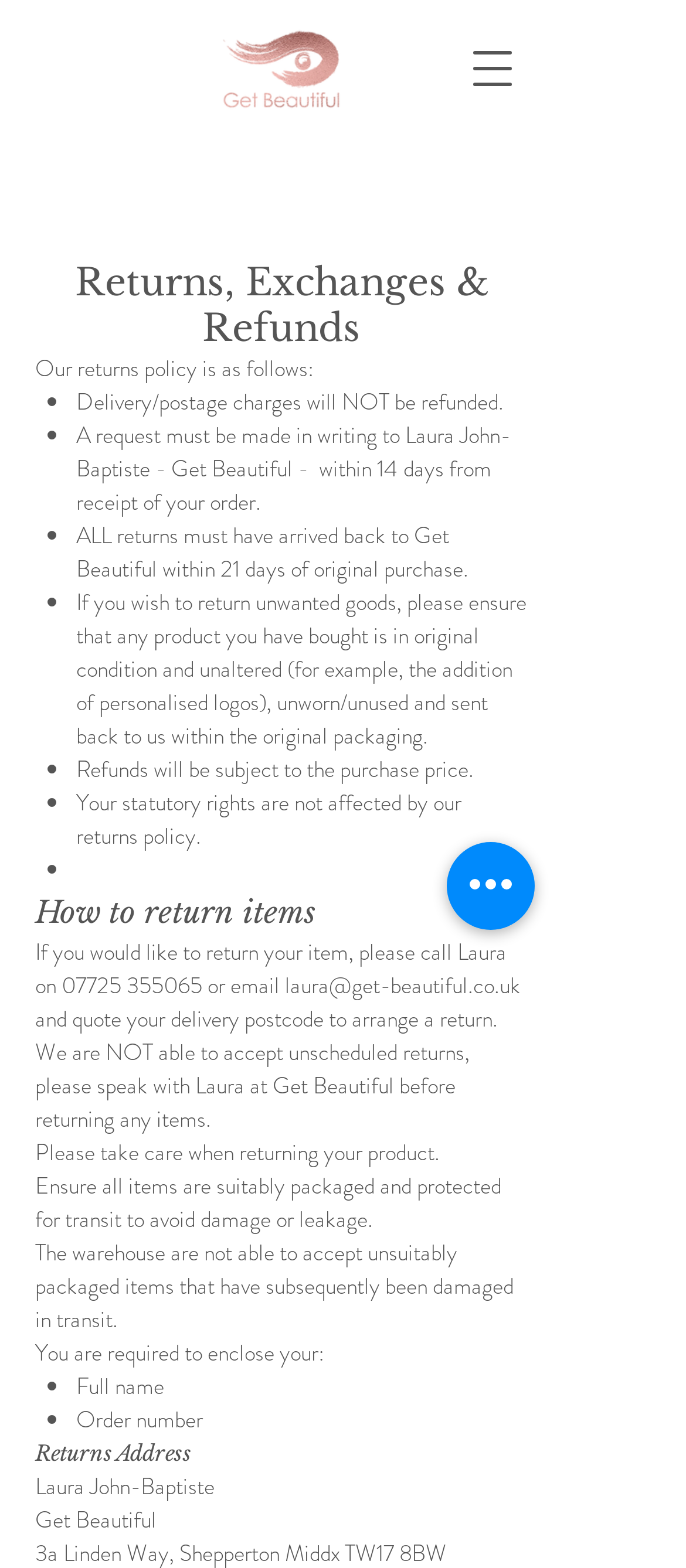Create an in-depth description of the webpage, covering main sections.

The webpage is about the Return/Refund Policy of Get Beautiful, a beauty treatment service. At the top left, there is a link to "Beauty Treatments Shepperton" accompanied by an image. On the top right, there is a button to open a navigation menu.

Below the navigation button, there is a heading "Returns, Exchanges & Refunds" followed by a paragraph of text explaining the returns policy. This is followed by a list of five bullet points detailing the conditions for refunds, including the requirement for products to be in original condition and the need for a written request within 14 days.

Further down, there is a heading "How to return items" followed by a paragraph of text explaining the process of returning items, including the need to contact Laura at Get Beautiful to arrange a return. There are also links to a phone number and email address.

The webpage continues with a series of paragraphs and bullet points outlining the requirements for returning items, including the need for suitable packaging and the requirement to enclose full name and order number. Finally, there is a heading "Returns Address" with the address of Laura John-Baptiste at Get Beautiful.

At the bottom right, there is a button labeled "Quick actions".